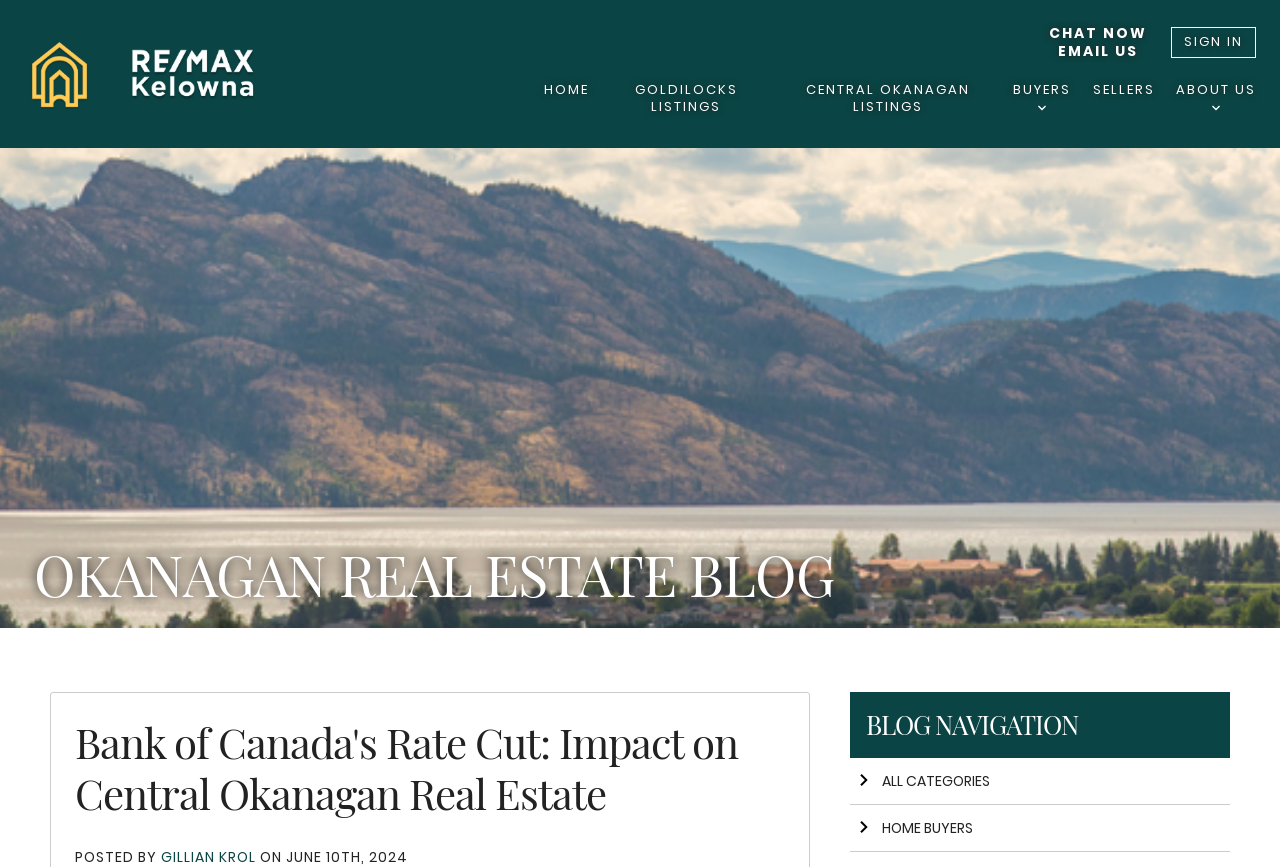Determine the bounding box coordinates for the area that should be clicked to carry out the following instruction: "Go to homepage".

[0.019, 0.046, 0.425, 0.125]